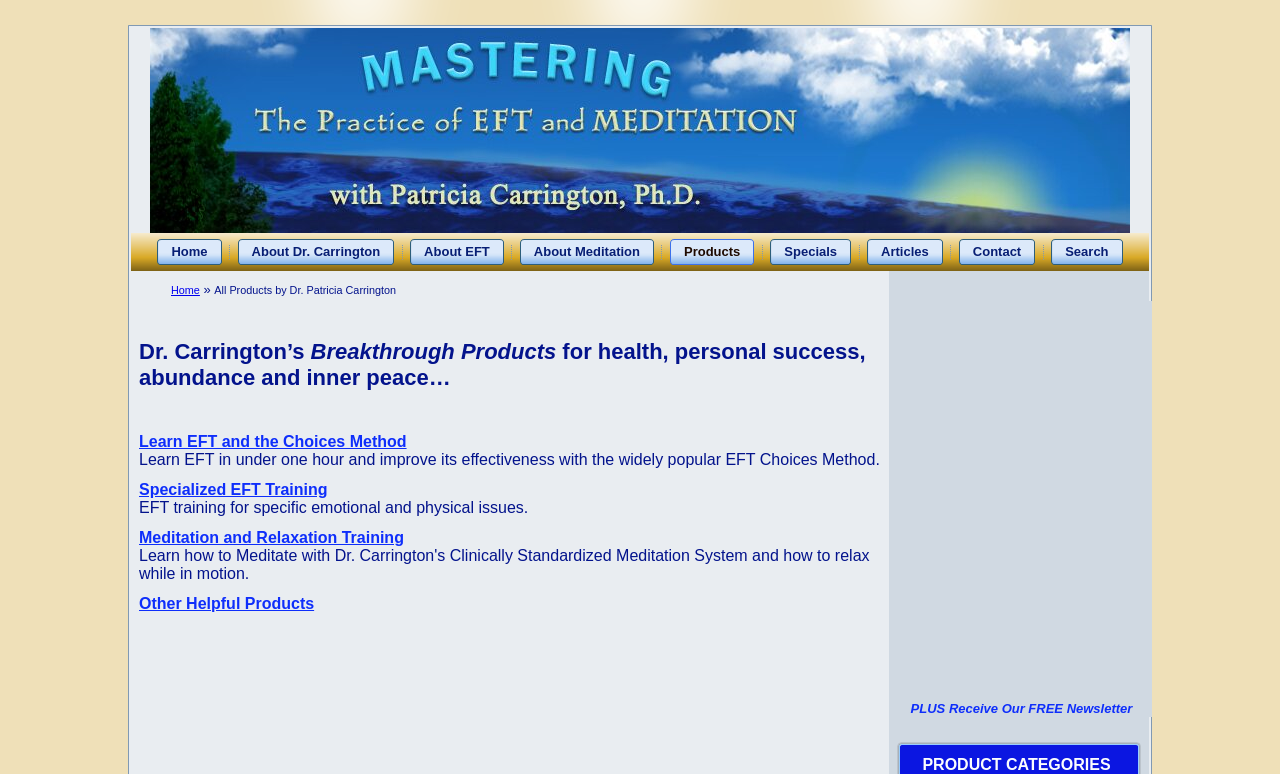Could you find the bounding box coordinates of the clickable area to complete this instruction: "learn EFT and the Choices Method"?

[0.109, 0.559, 0.318, 0.581]